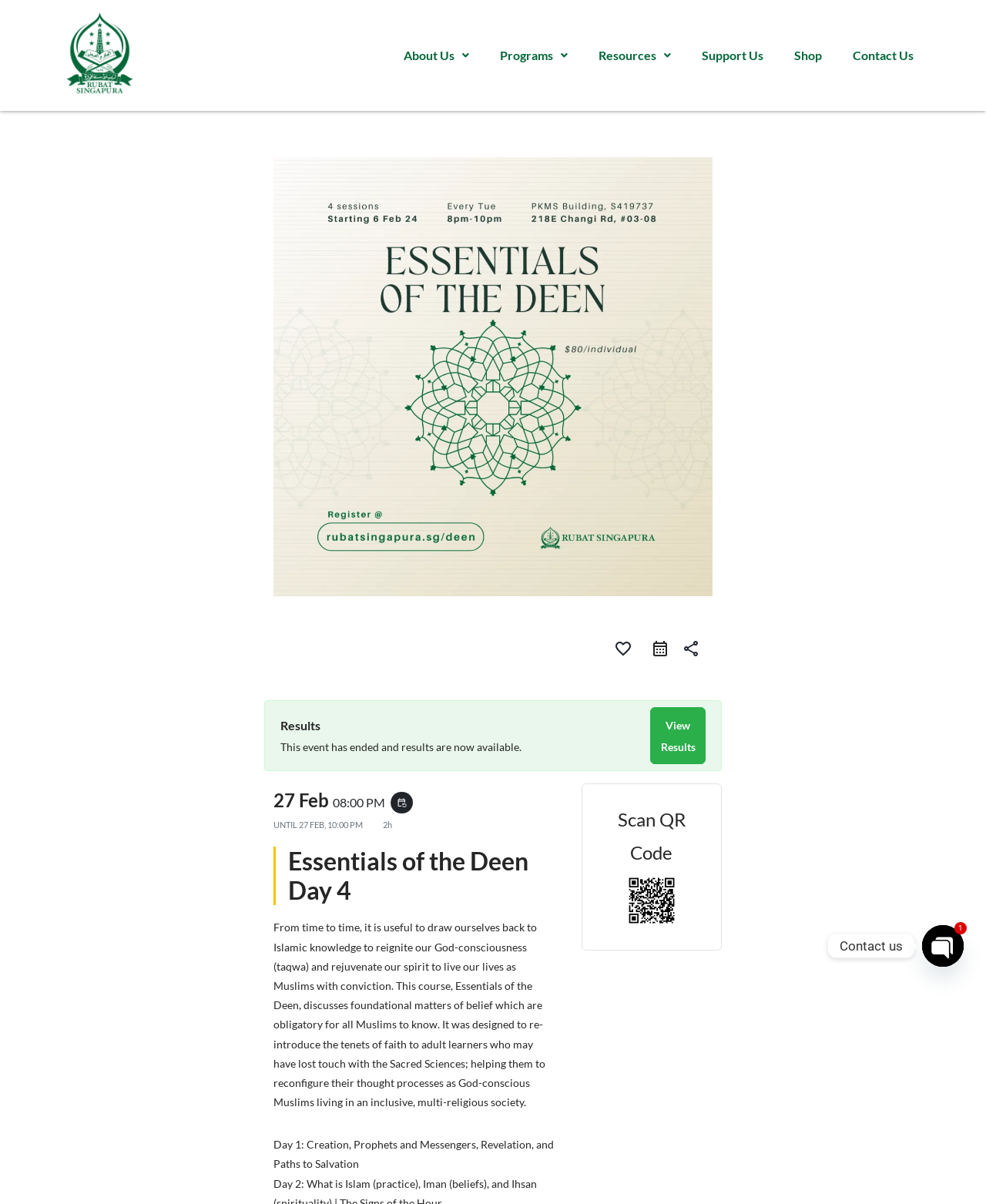Given the description of the UI element: "Skip to content", predict the bounding box coordinates in the form of [left, top, right, bottom], with each value being a float between 0 and 1.

[0.0, 0.02, 0.023, 0.033]